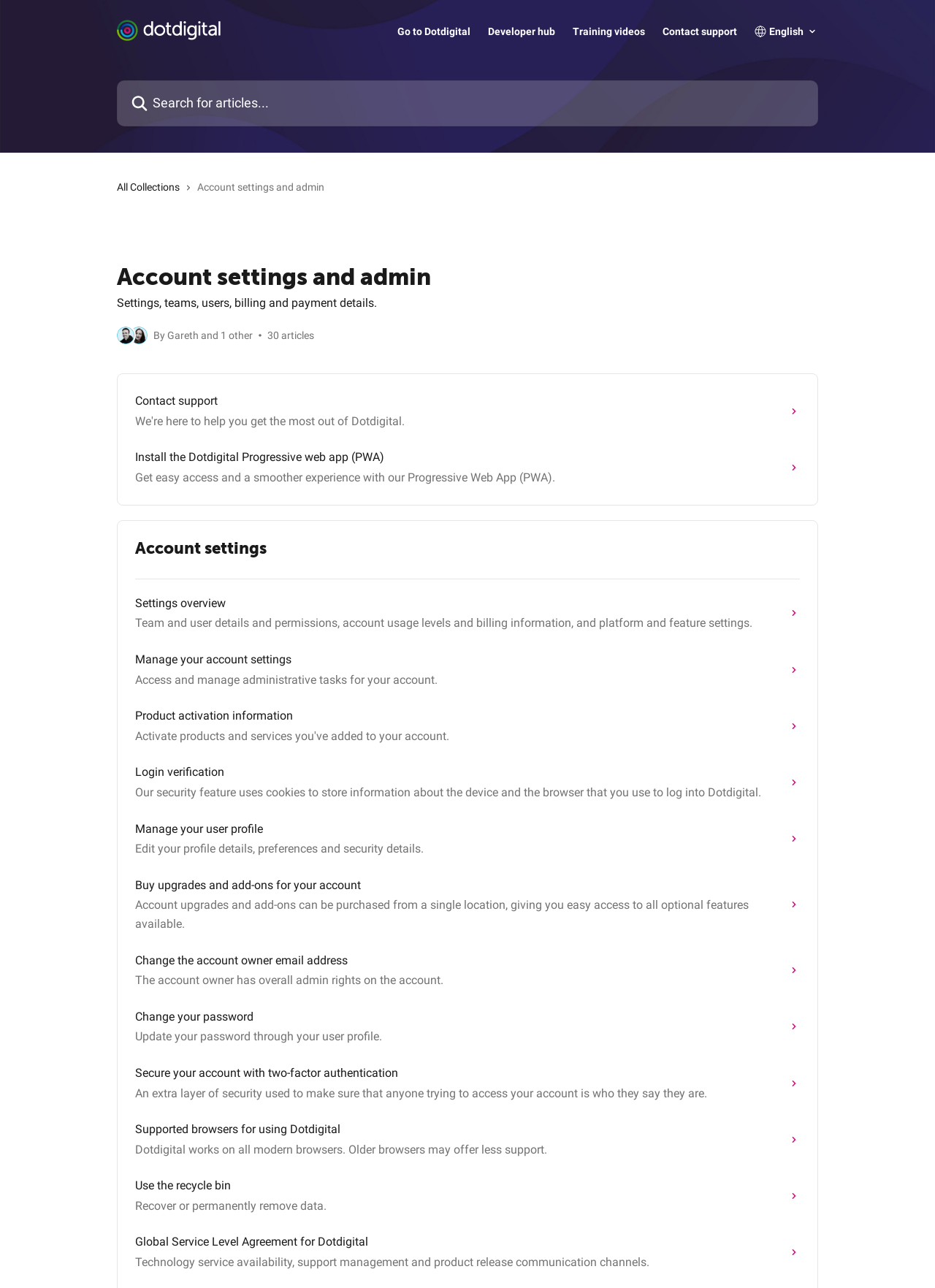Please locate the bounding box coordinates of the element that should be clicked to complete the given instruction: "Go to account settings".

[0.145, 0.418, 0.855, 0.433]